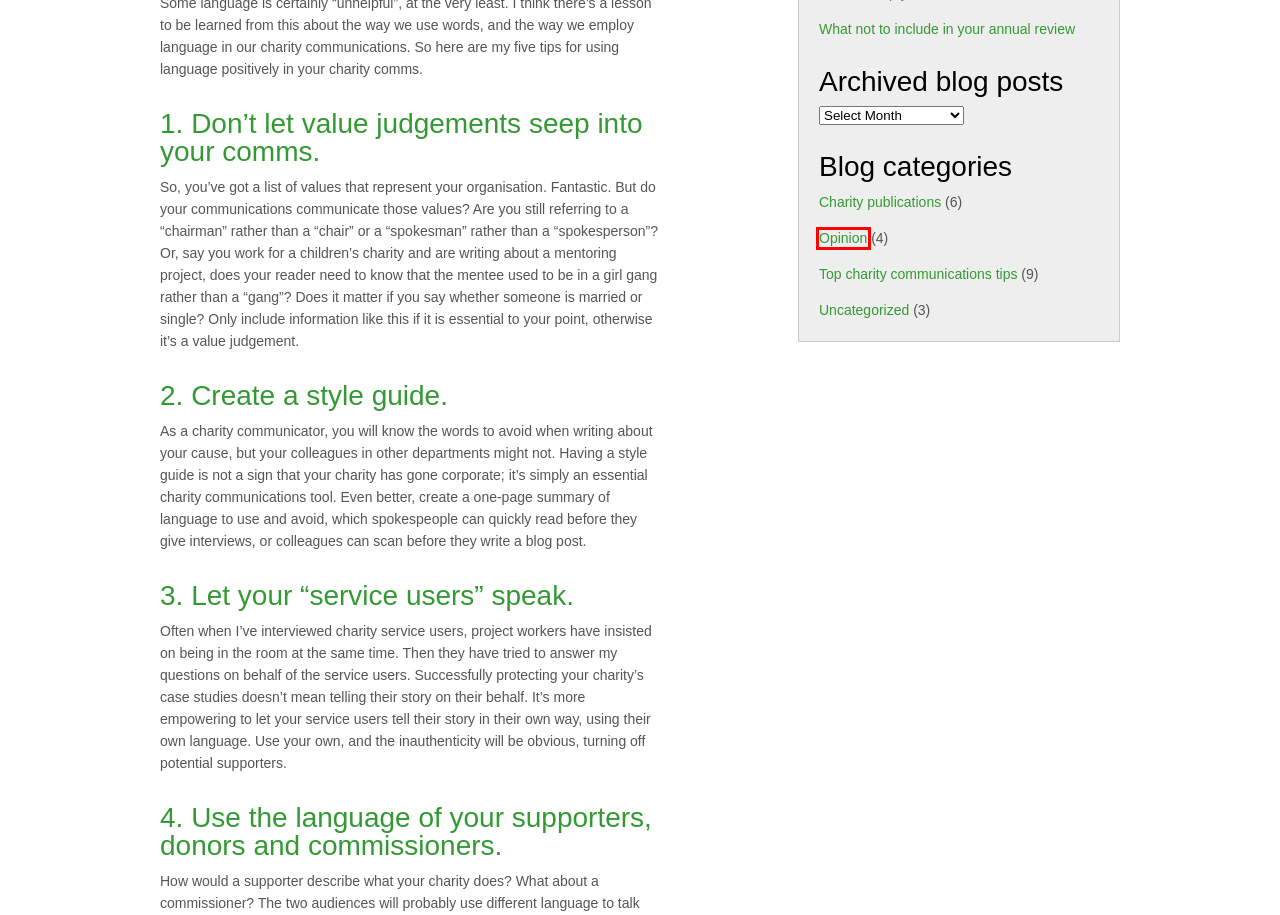Examine the screenshot of a webpage with a red bounding box around a UI element. Your task is to identify the webpage description that best corresponds to the new webpage after clicking the specified element. The given options are:
A. Charity publications | Trina Wallace
B. Top charity communications tips | Trina Wallace
C. What not to include in your annual review | Trina Wallace
D. Blog | Trina Wallace
E. Seeing the story | Trina Wallace
F. Opinion | Trina Wallace
G. CharityComms articles | Trina Wallace CharityComms articles
H. Uncategorized | Trina Wallace

F